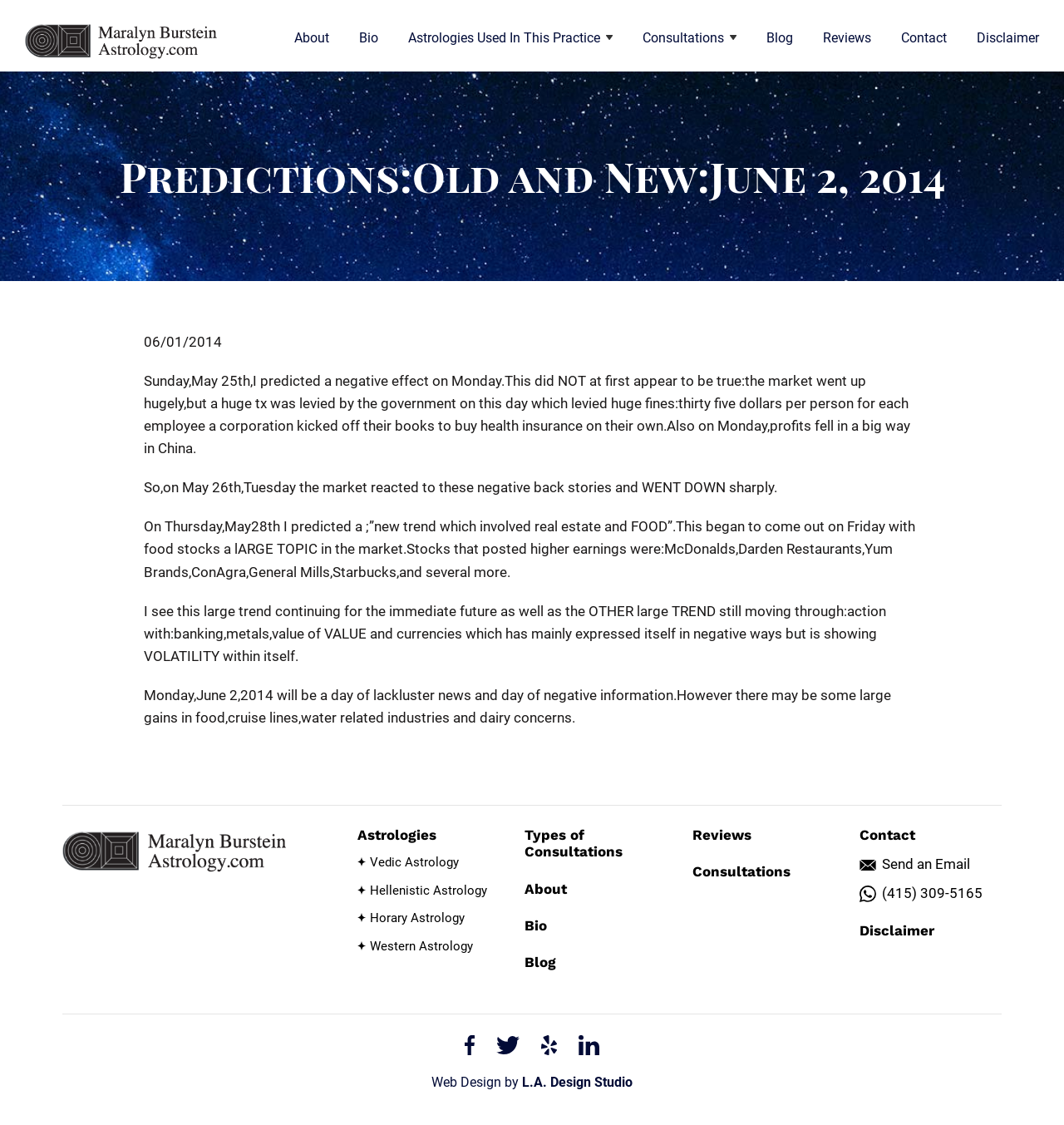Specify the bounding box coordinates for the region that must be clicked to perform the given instruction: "contact the astrologer".

[0.847, 0.027, 0.89, 0.041]